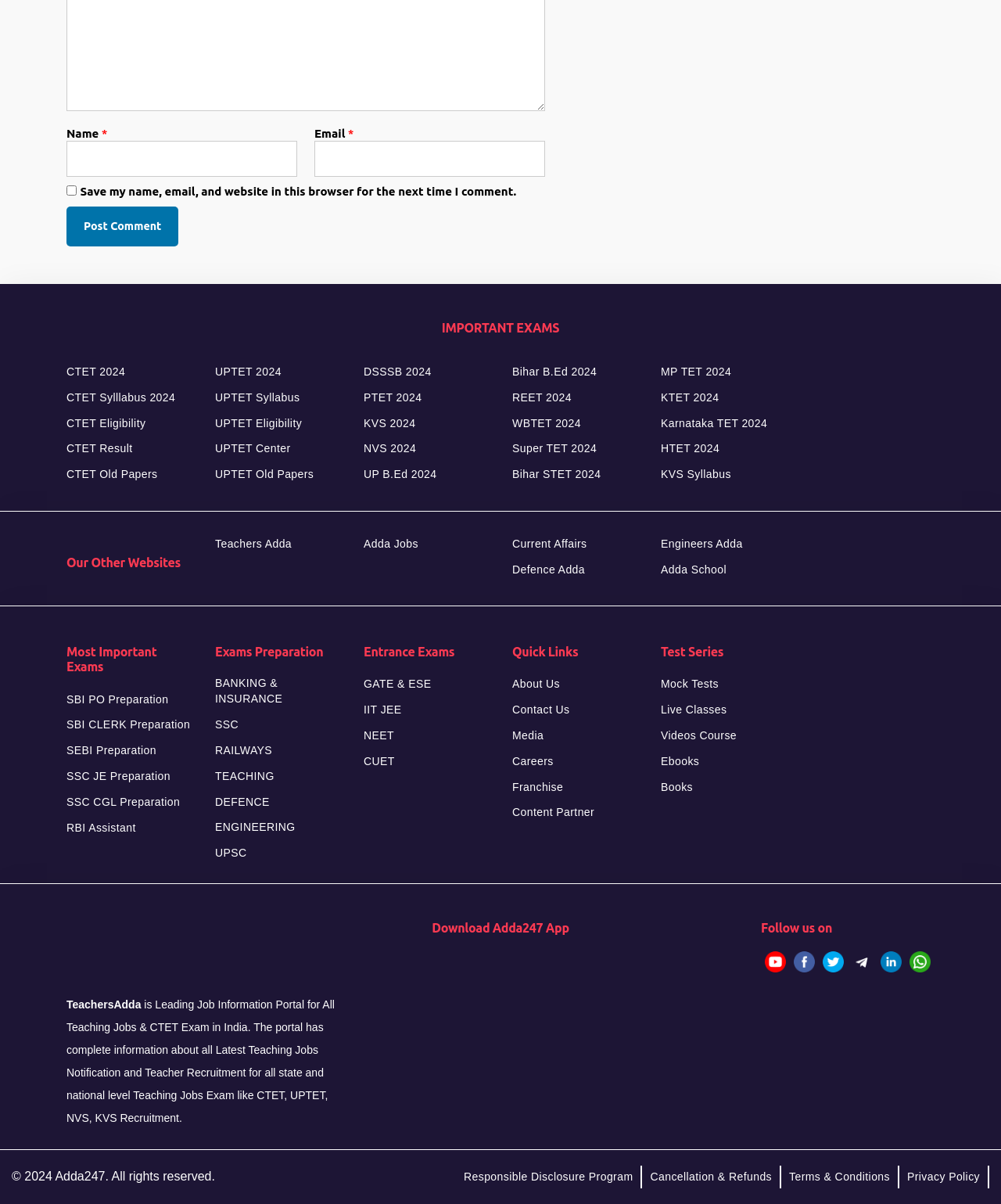Answer the question with a brief word or phrase:
What is the purpose of the 'Post Comment' button?

Submit a comment